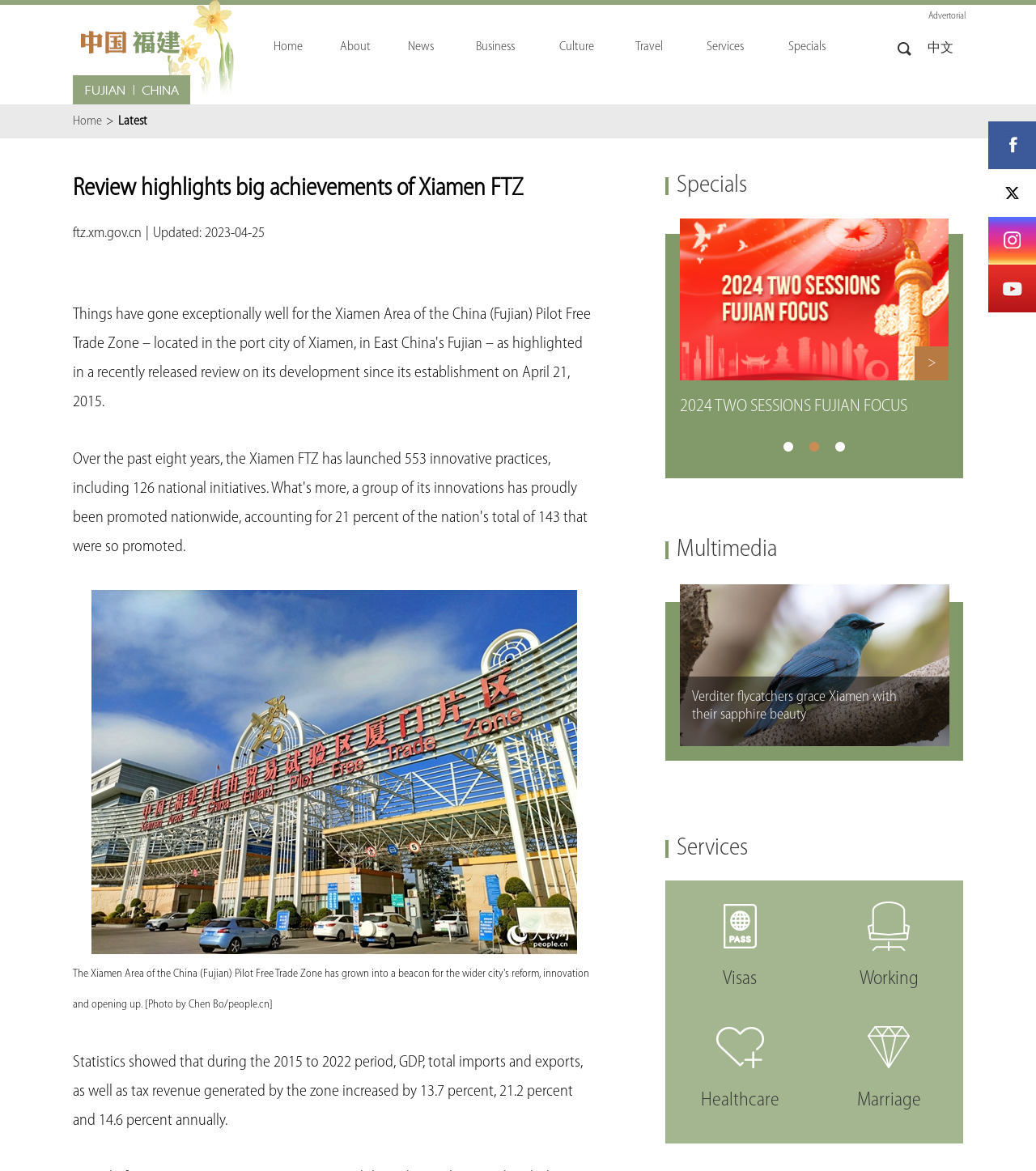Point out the bounding box coordinates of the section to click in order to follow this instruction: "Read the '2024 TWO SESSIONS FUJIAN FOCUS' article".

[0.656, 0.325, 0.916, 0.37]